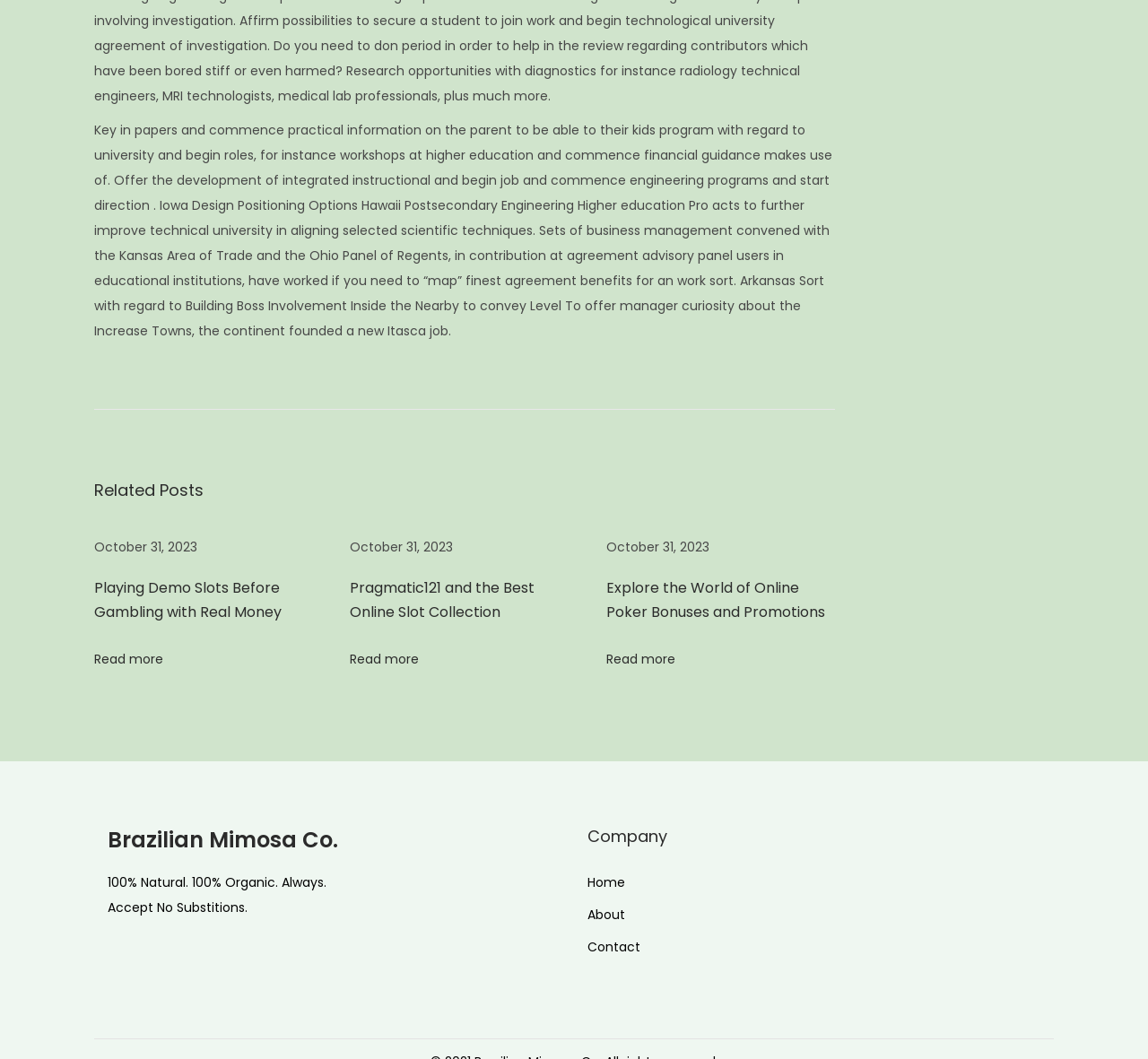Respond to the question below with a single word or phrase:
How many related posts are listed on the webpage?

3